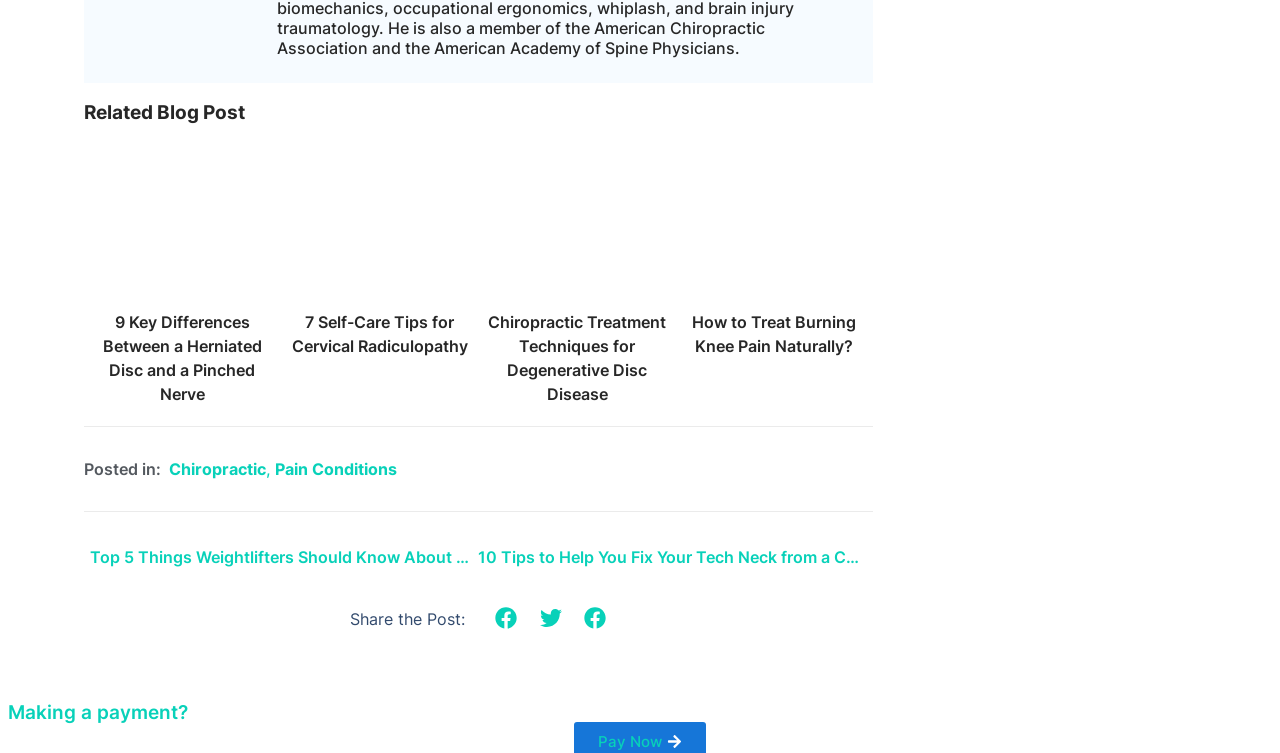Please identify the bounding box coordinates of where to click in order to follow the instruction: "Go to the previous post about Top 5 Things Weightlifters Should Know About Chiropractic Care".

[0.066, 0.727, 0.373, 0.754]